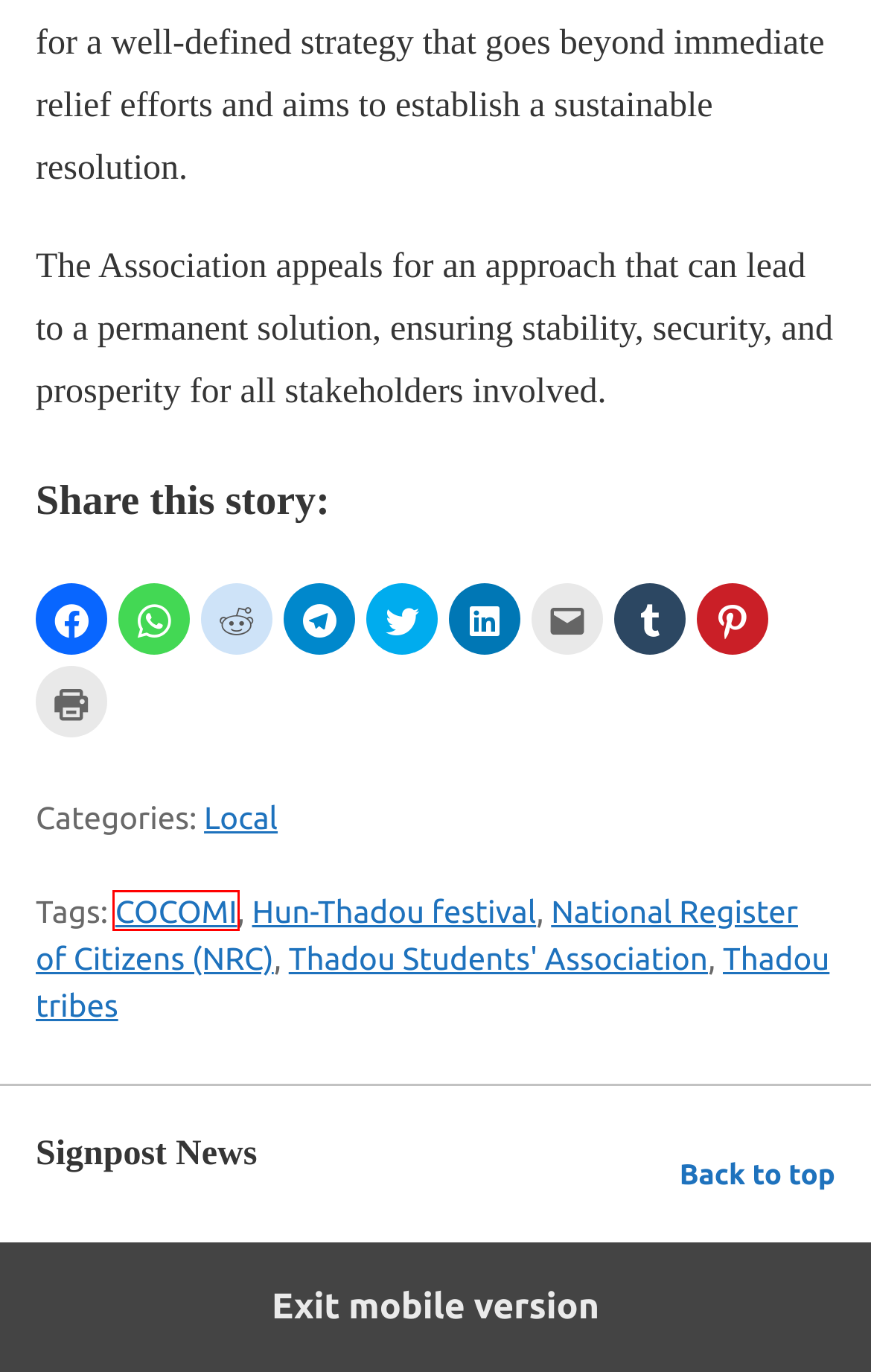Examine the screenshot of a webpage with a red rectangle bounding box. Select the most accurate webpage description that matches the new webpage after clicking the element within the bounding box. Here are the candidates:
A. Relation Between Khongjai Chief Tonglhu And Tikendrajit - The Manipur Journal
B. National Register Of Citizens (NRC) Archives - Signpost News
C. Thadou Inpi Clarifies Its Stand - Signpost News
D. Hun-Thadou Festival Archives - Signpost News
E. Local Archives - Signpost News
F. Thadou Students' Association Archives - Signpost News
G. Thadou Tribes Archives - Signpost News
H. COCOMI Archives - Signpost News

H